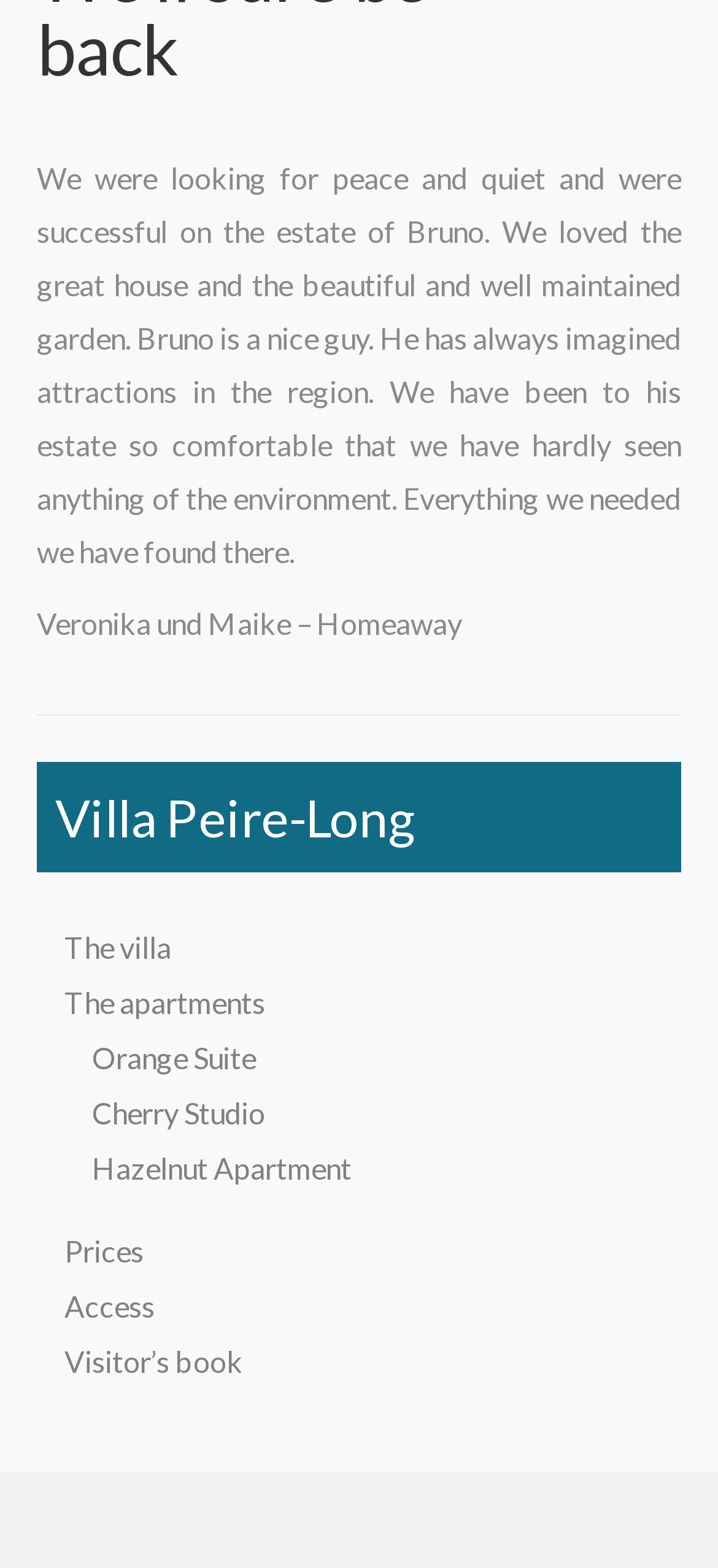Determine the bounding box for the UI element that matches this description: "Privacy Policy".

None